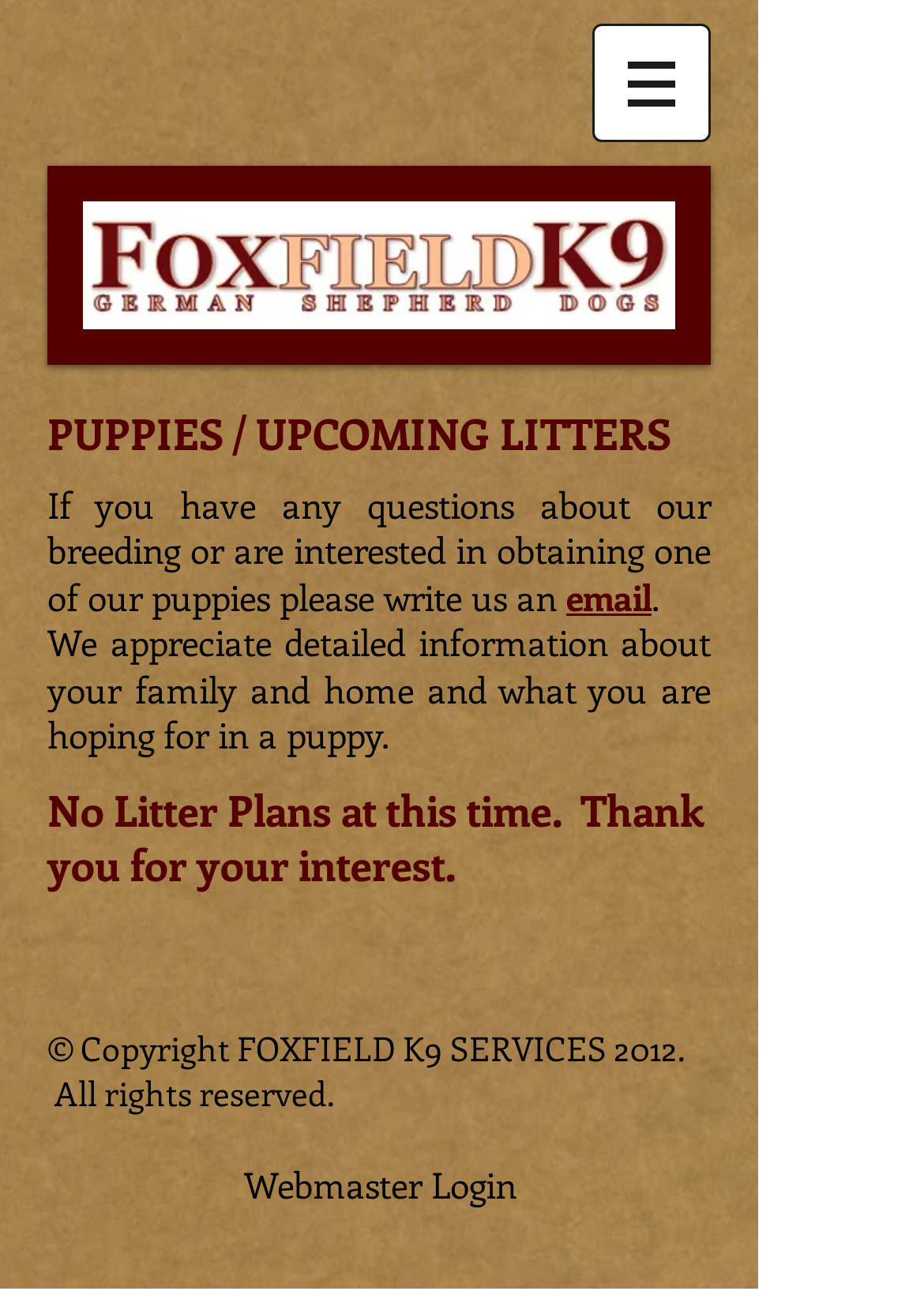Using the given description, provide the bounding box coordinates formatted as (top-left x, top-left y, bottom-right x, bottom-right y), with all values being floating point numbers between 0 and 1. Description: email

[0.613, 0.444, 0.705, 0.48]